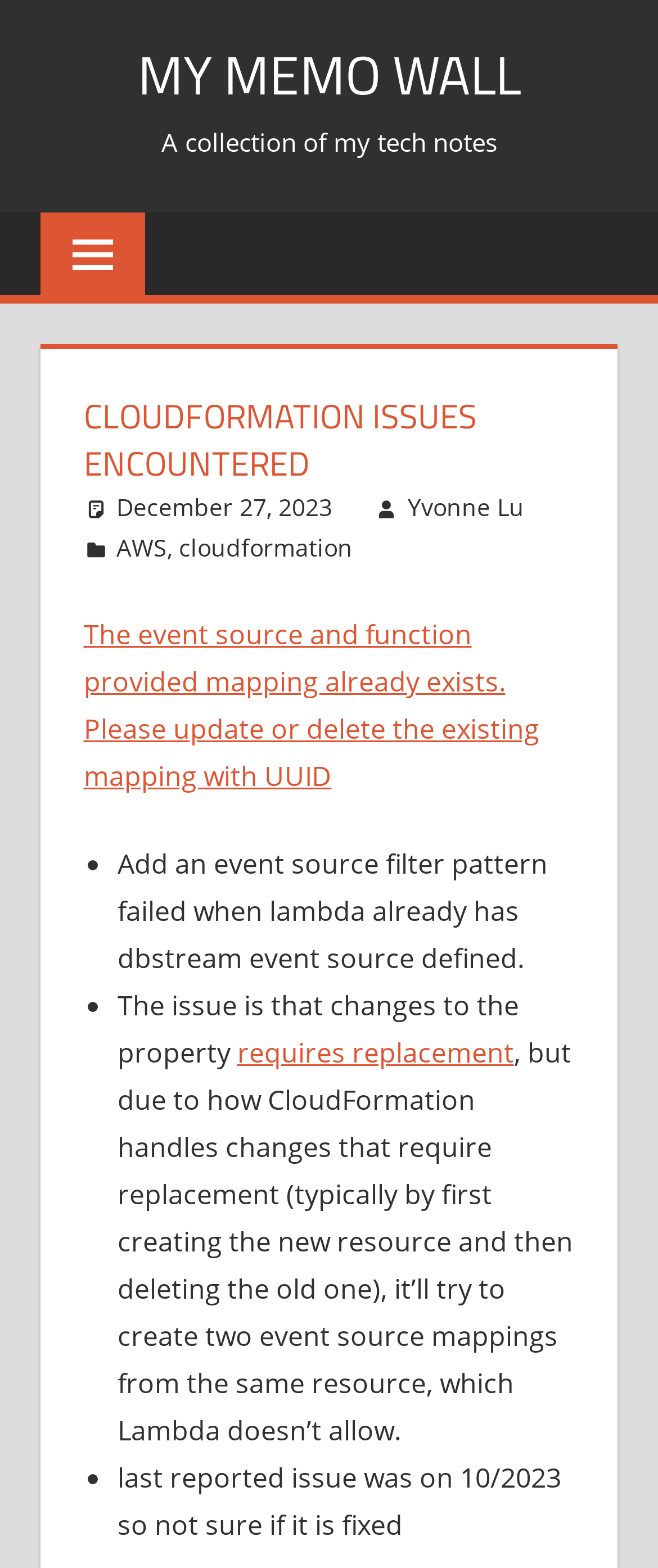Determine the bounding box coordinates for the area that should be clicked to carry out the following instruction: "follow the link to requires replacement".

[0.36, 0.659, 0.781, 0.683]